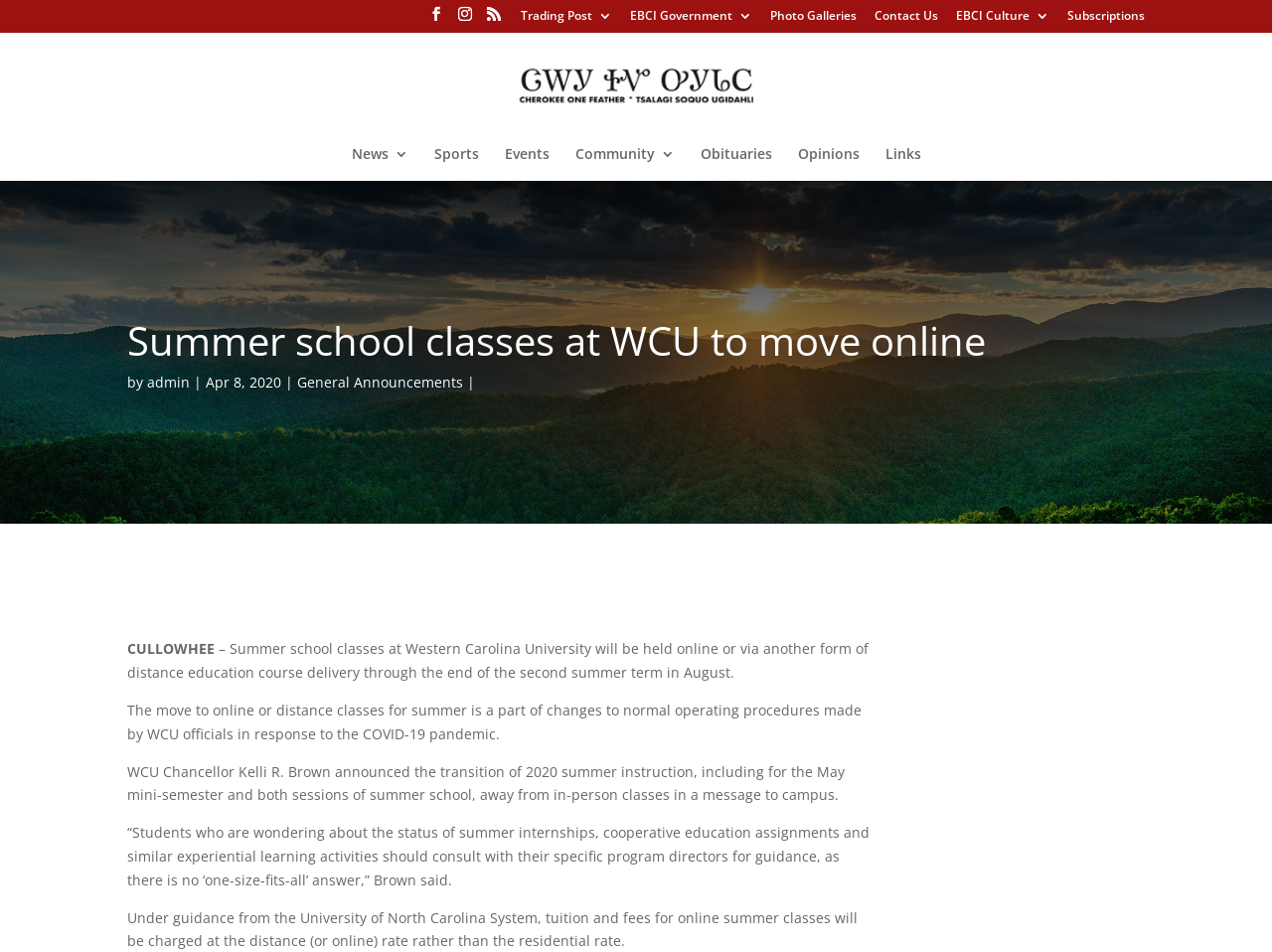Based on the description "News", find the bounding box of the specified UI element.

[0.276, 0.154, 0.321, 0.189]